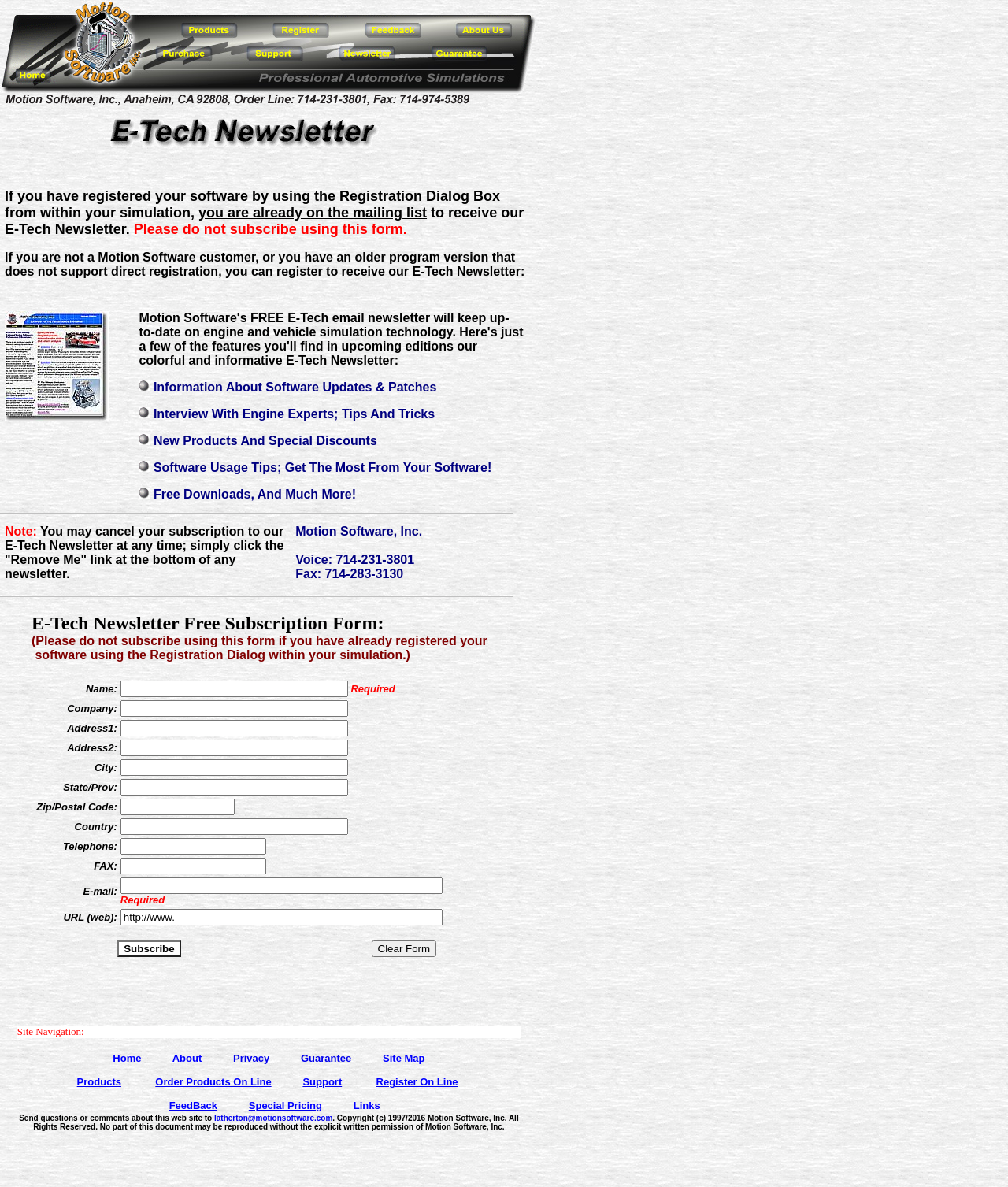Highlight the bounding box coordinates of the element that should be clicked to carry out the following instruction: "View the features of the E-Tech Newsletter". The coordinates must be given as four float numbers ranging from 0 to 1, i.e., [left, top, right, bottom].

[0.133, 0.258, 0.526, 0.427]